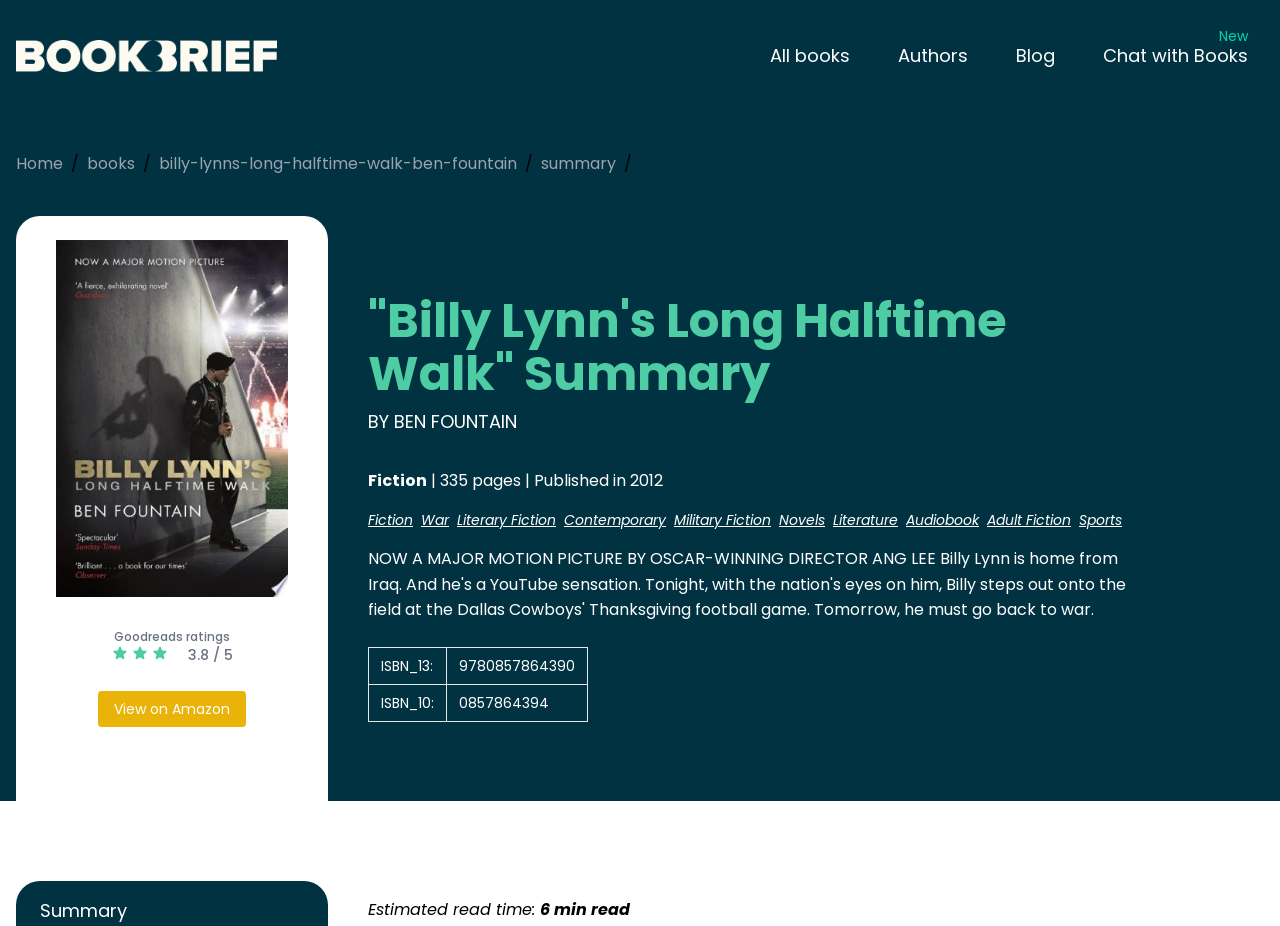Respond to the question below with a single word or phrase:
What is the estimated read time of this summary?

6 min read